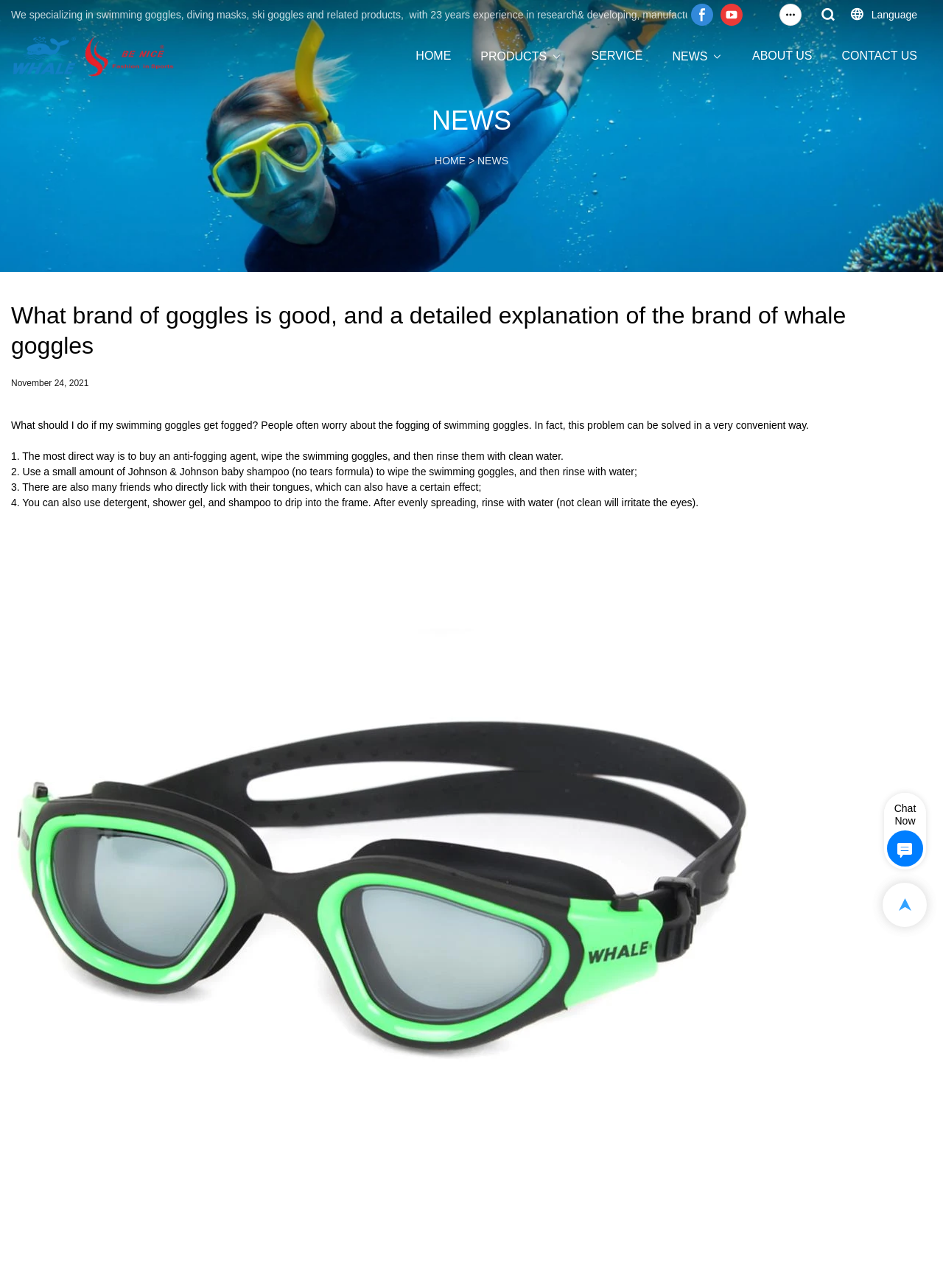What is the company's experience in research and development?
Using the information presented in the image, please offer a detailed response to the question.

According to the static text on the webpage, the company has 23 years of experience in research and development, manufacturing, and marketing.